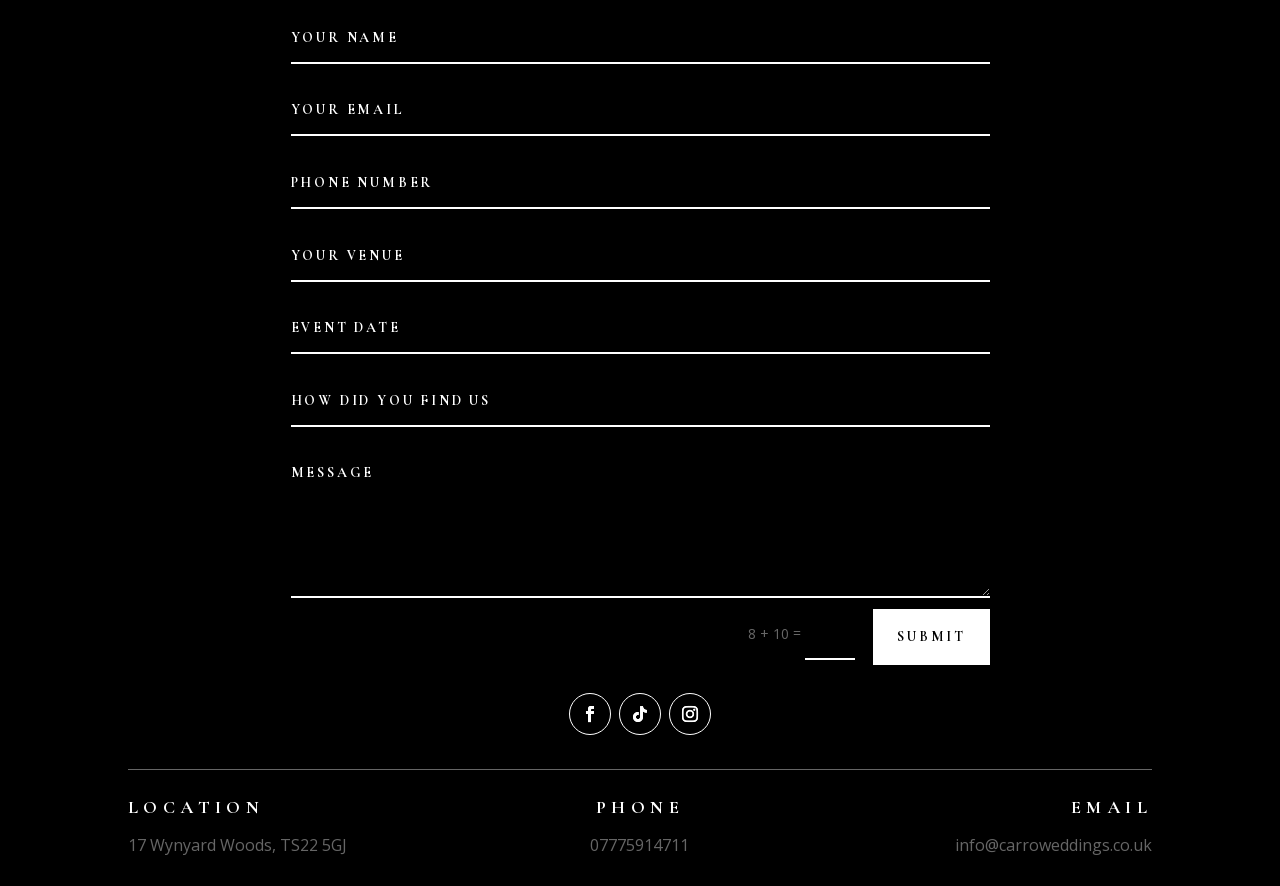Please locate the clickable area by providing the bounding box coordinates to follow this instruction: "click the link with a phone icon".

[0.484, 0.782, 0.516, 0.83]